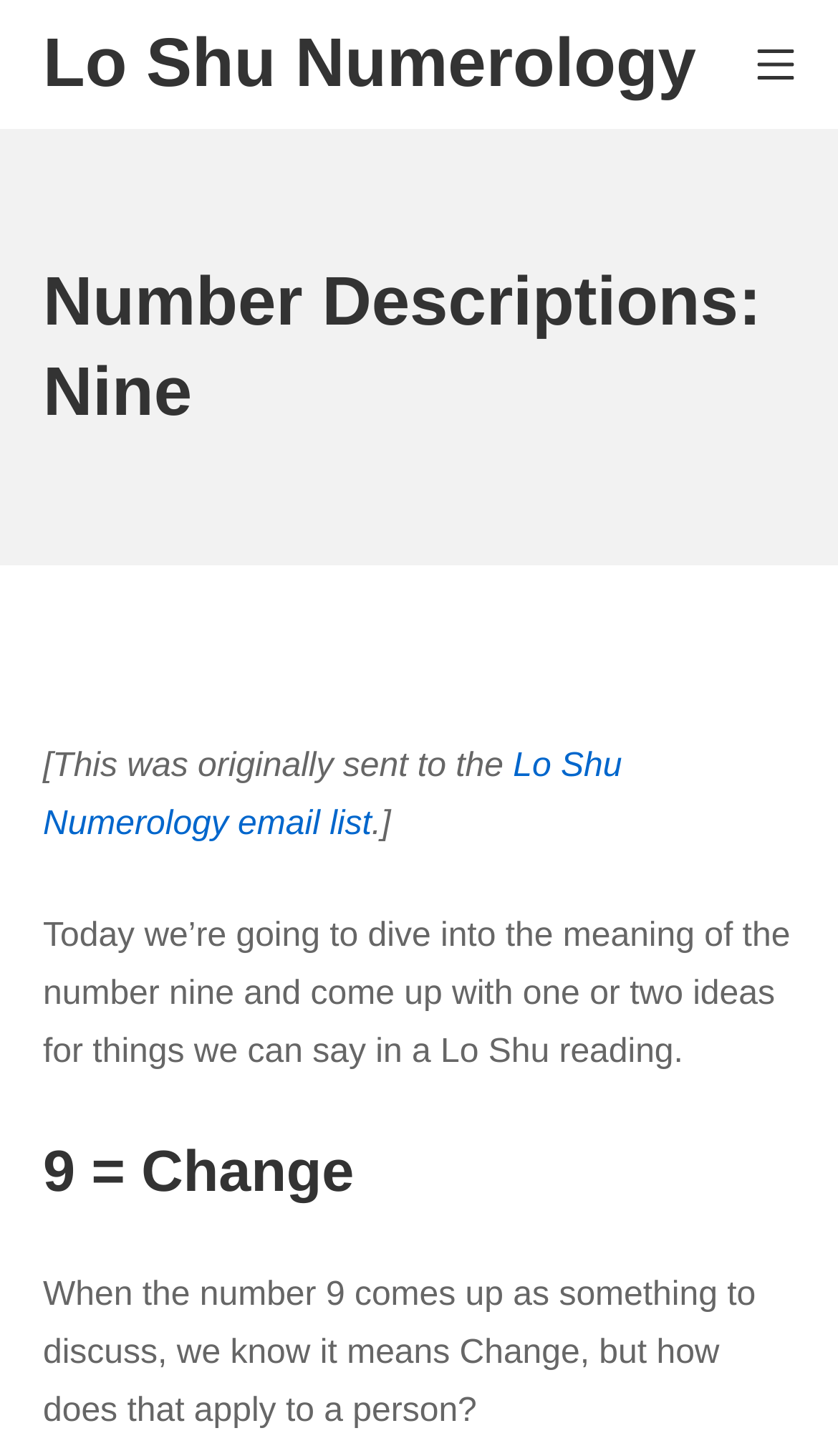Explain the features and main sections of the webpage comprehensively.

The webpage is about Lo Shu Numerology, specifically focusing on the meaning of the number nine. At the top left of the page, there is a link to "Lo Shu Numerology" and a button for the mobile menu at the top right. Below these elements, there is a hero section that spans the entire width of the page. 

Within the hero section, there is a heading that reads "Number Descriptions: Nine" at the top, followed by a paragraph of text that explains the content of the page. The text mentions that the page will explore the meaning of the number nine and its application in a Lo Shu reading. 

Below this paragraph, there is a subheading "9 = Change" and another paragraph that delves deeper into the meaning of the number nine, specifically how it relates to change in a person's life.